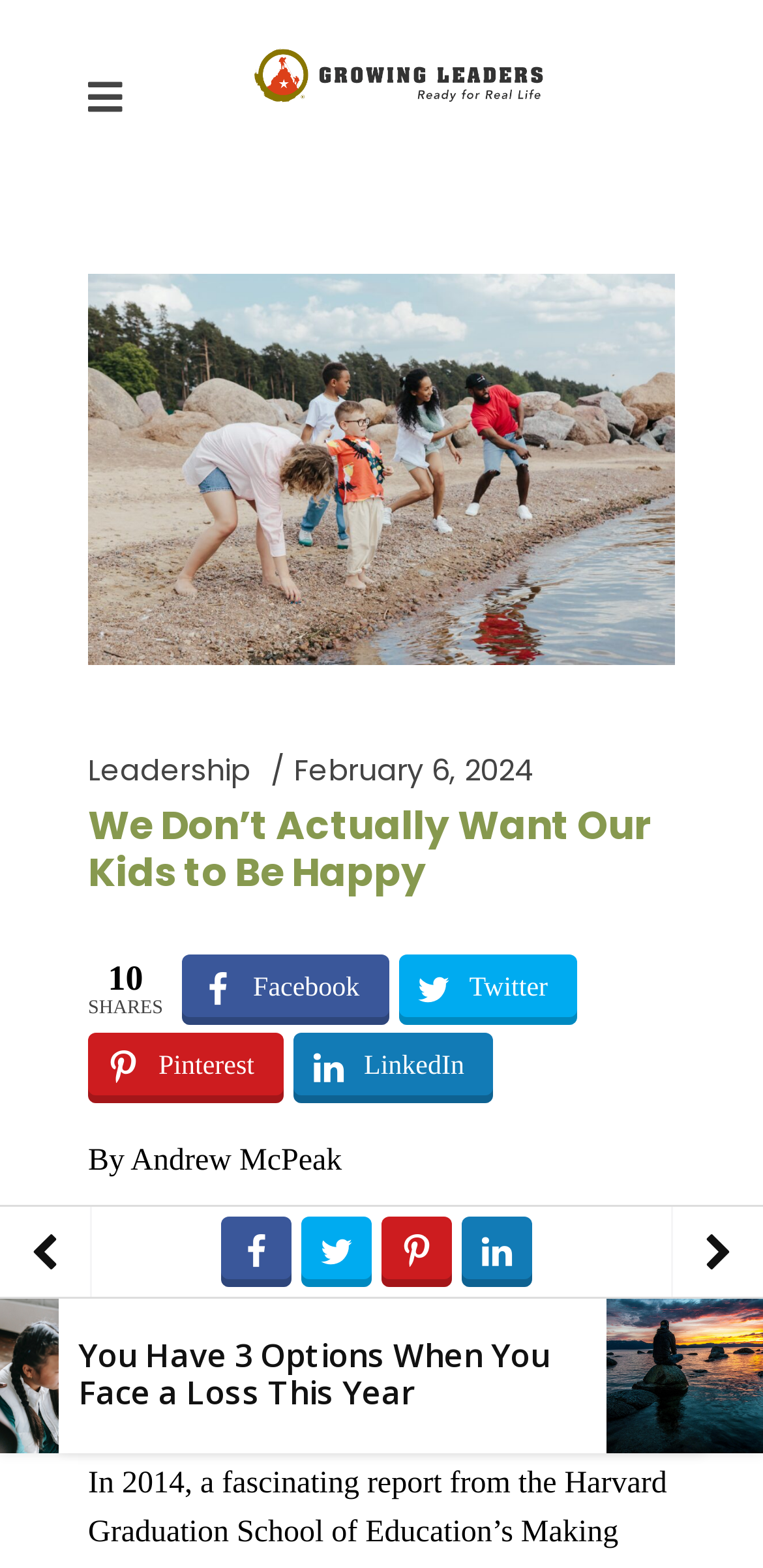Indicate the bounding box coordinates of the element that must be clicked to execute the instruction: "Share on Facebook". The coordinates should be given as four float numbers between 0 and 1, i.e., [left, top, right, bottom].

[0.239, 0.609, 0.51, 0.654]